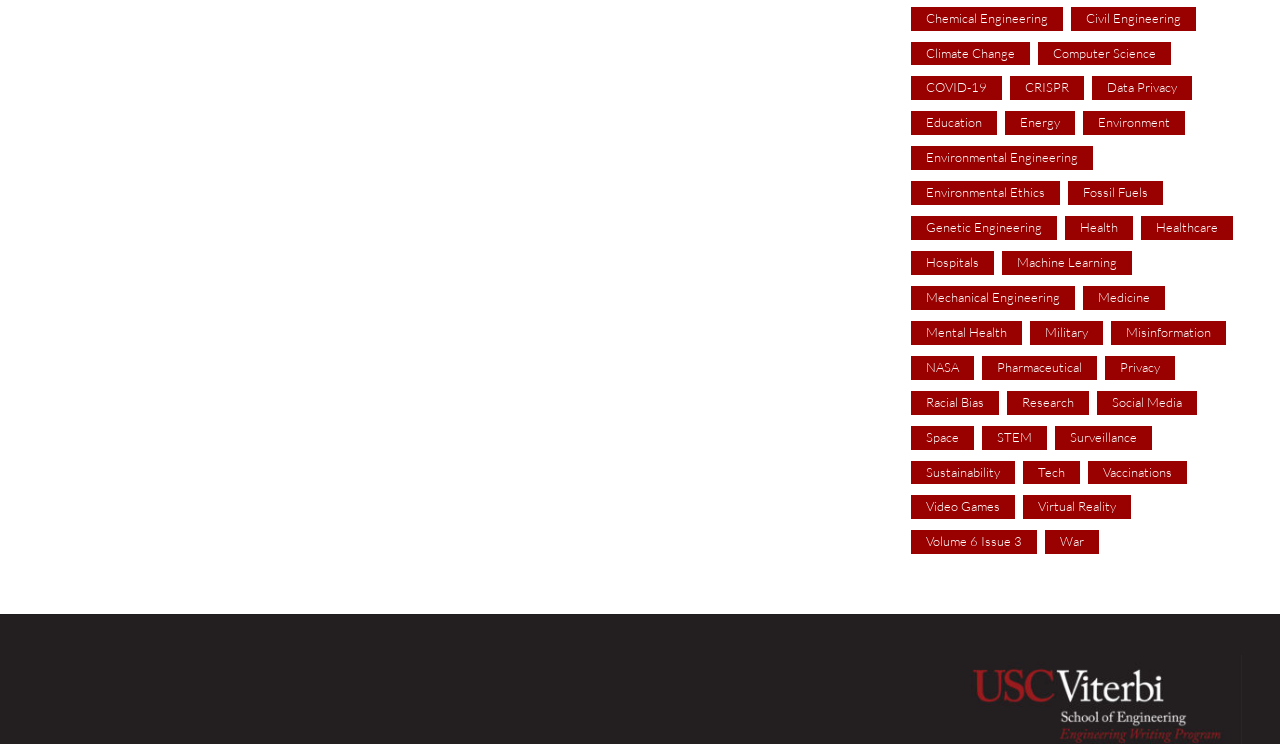Can you find the bounding box coordinates of the area I should click to execute the following instruction: "Click on Climate Change"?

[0.711, 0.056, 0.804, 0.088]